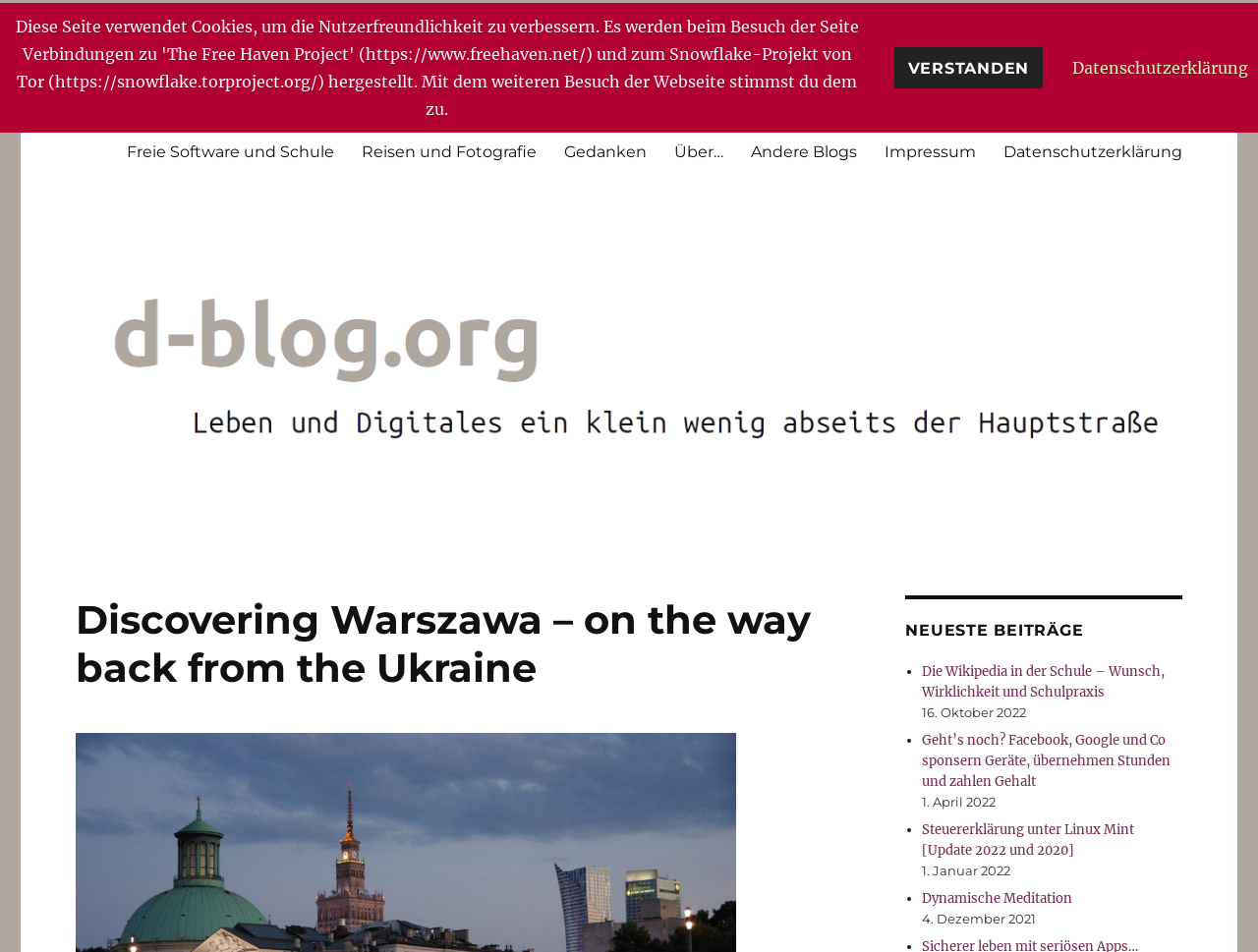How many articles are listed in the 'NEUESTE BEITRÄGE' section? Based on the image, give a response in one word or a short phrase.

4